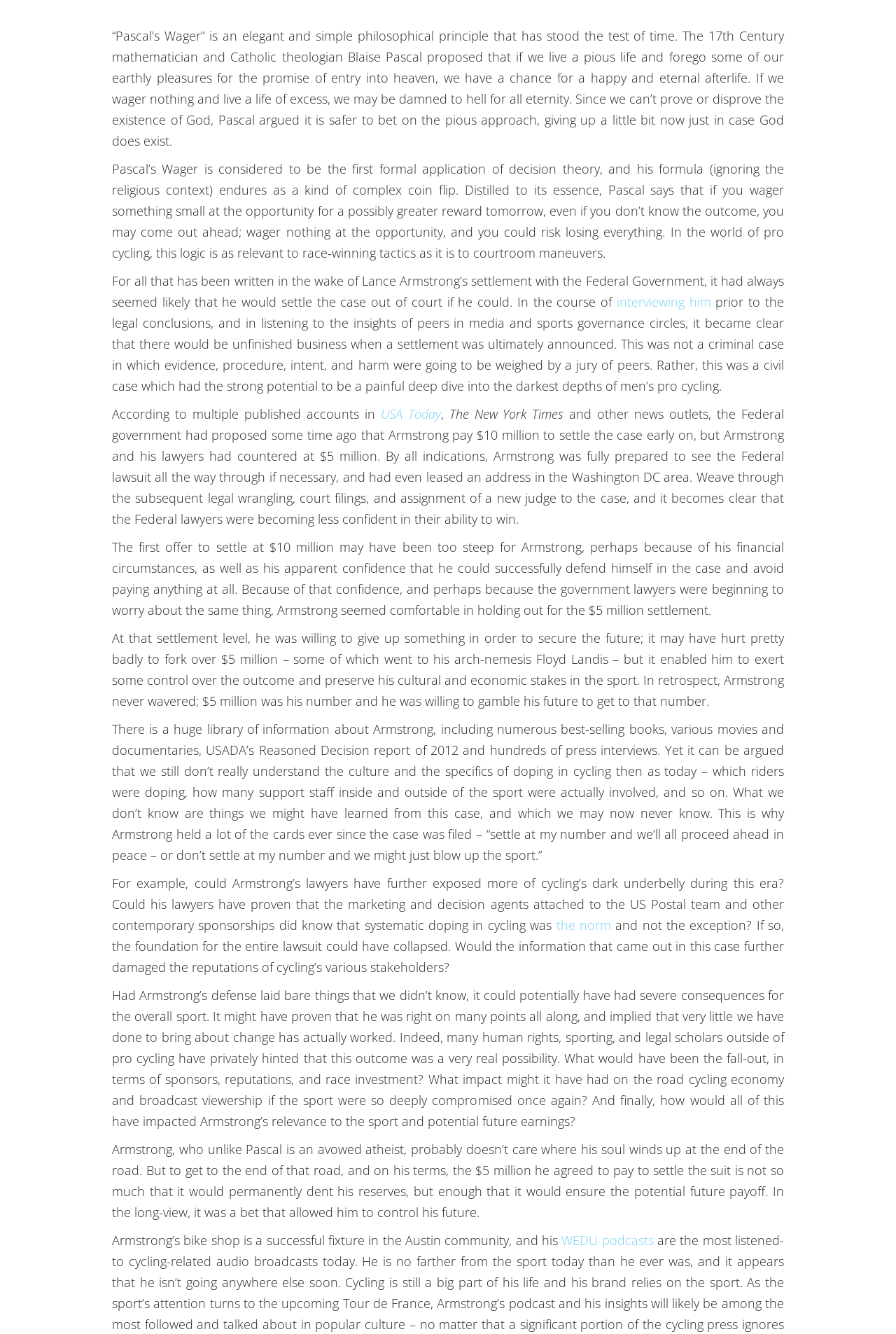Extract the bounding box coordinates for the UI element described as: "interviewing him".

[0.688, 0.241, 0.794, 0.254]